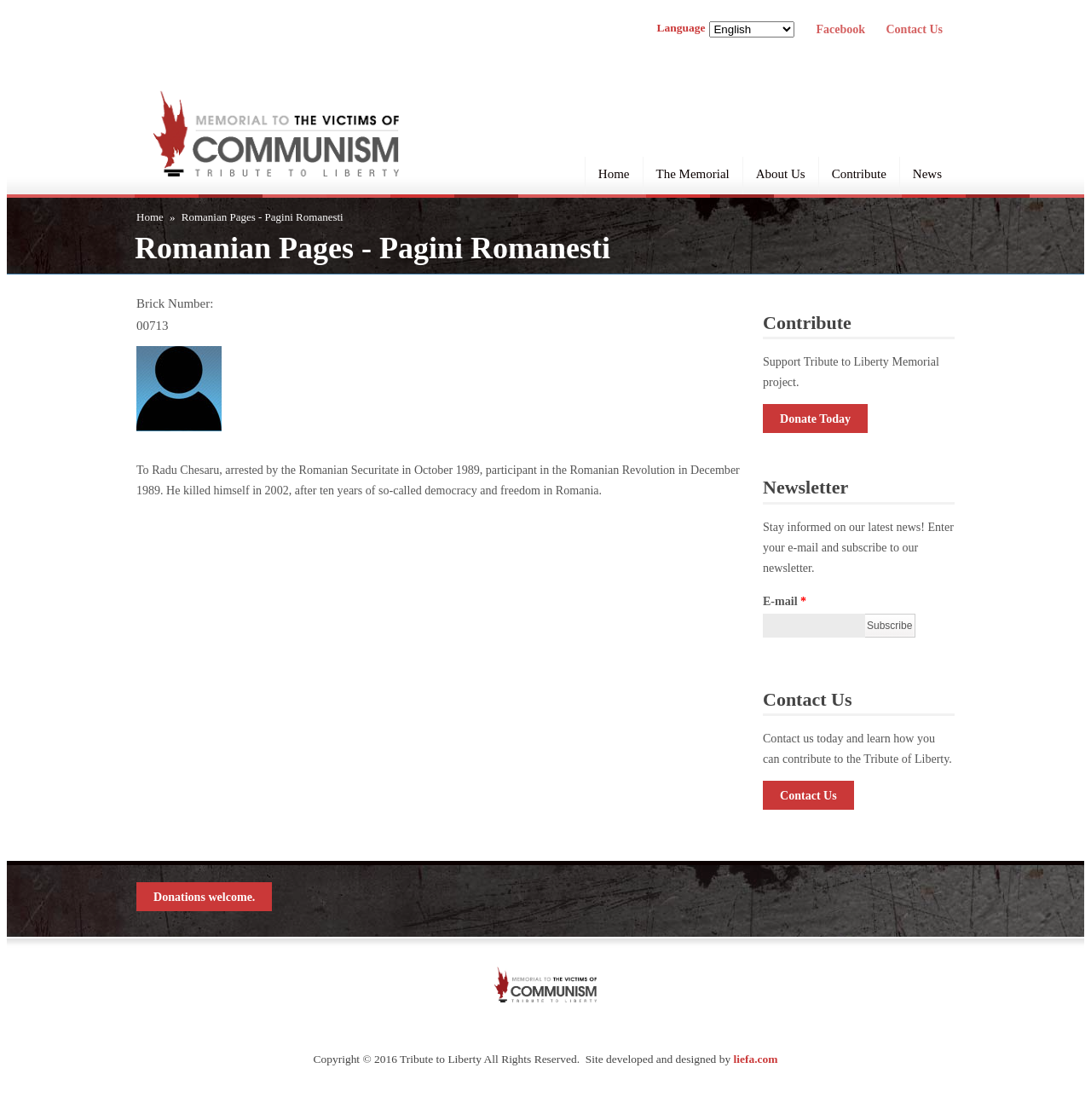What is the language selection option?
From the screenshot, provide a brief answer in one word or phrase.

ComboBox